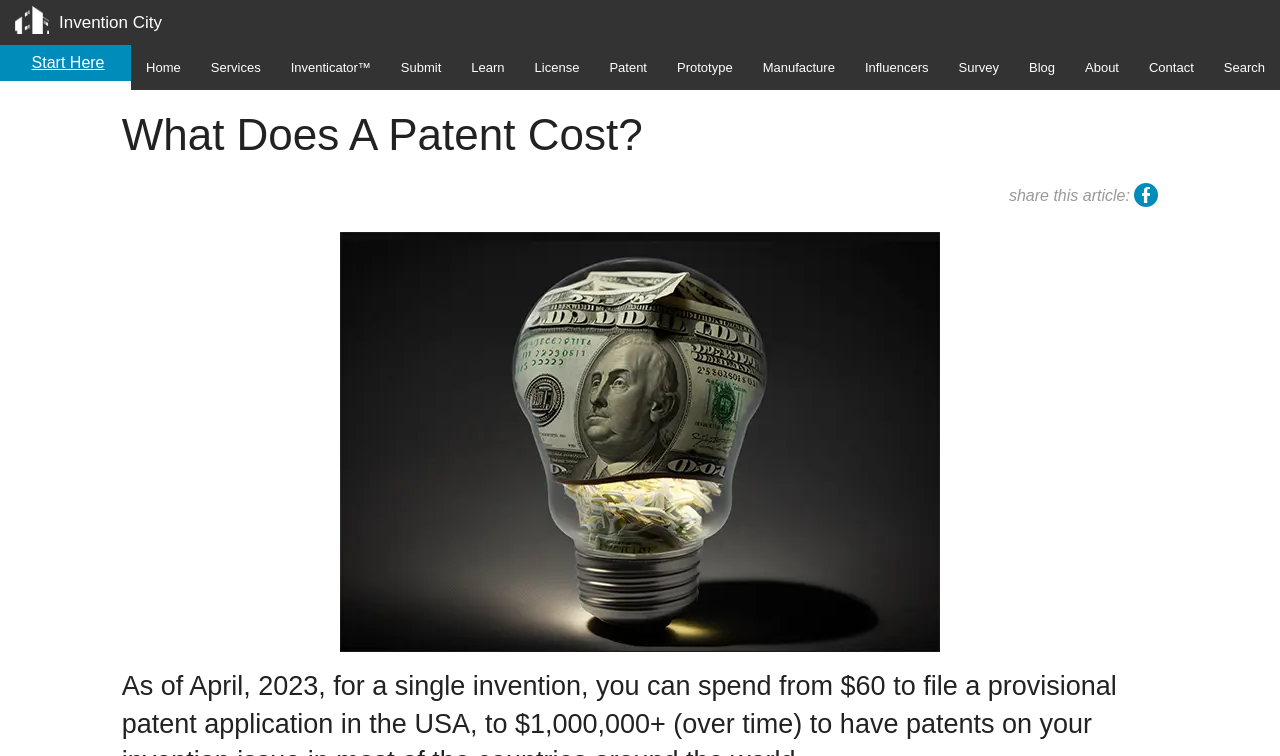Can you provide the bounding box coordinates for the element that should be clicked to implement the instruction: "start here"?

[0.025, 0.071, 0.082, 0.094]